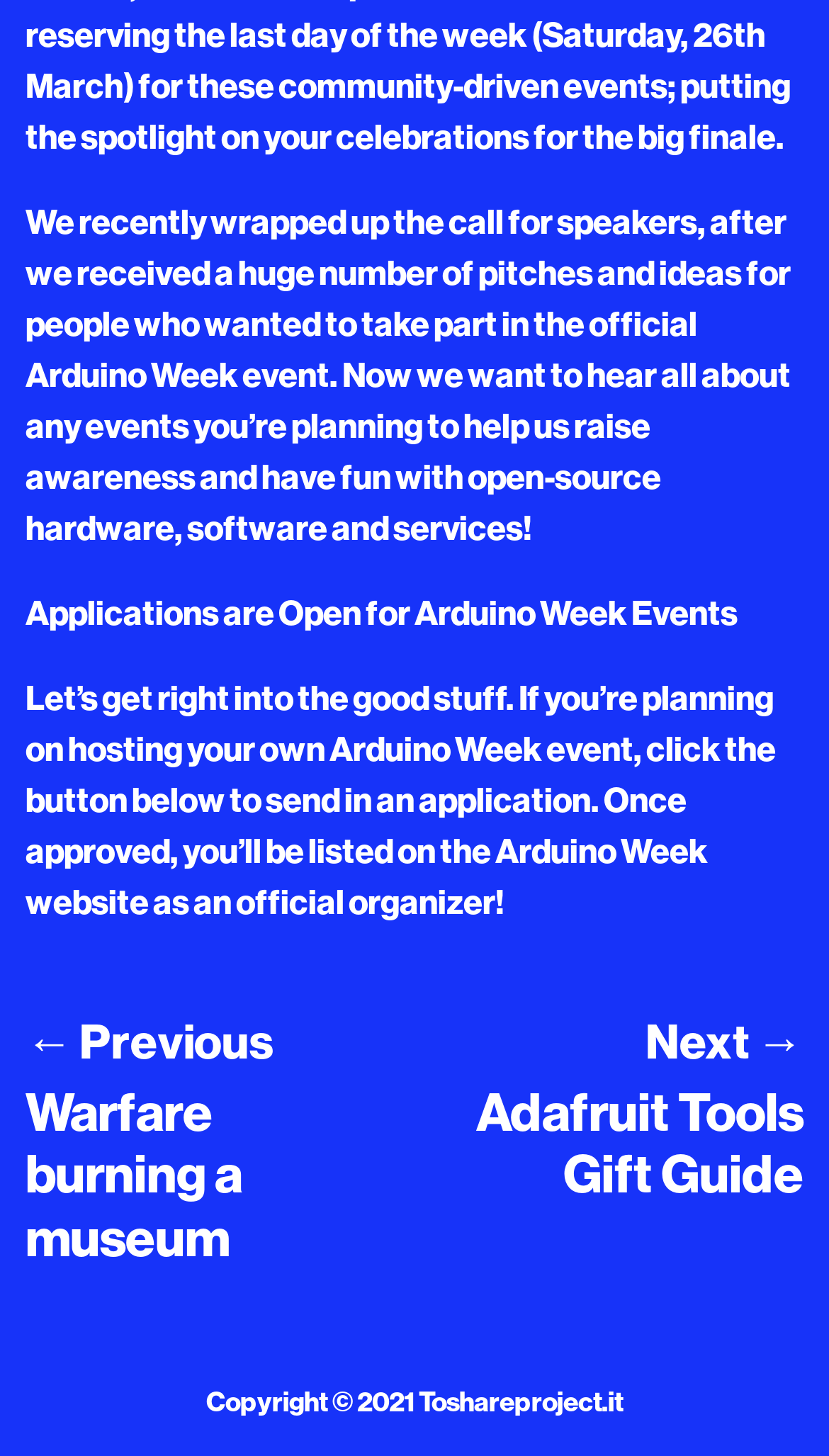What is the link below the text 'Warfare burning a museum'?
Please provide a comprehensive and detailed answer to the question.

The link 'Warfare burning a museum' is located below the heading 'Warfare burning a museum', indicating that the link is related to the topic of warfare burning a museum.